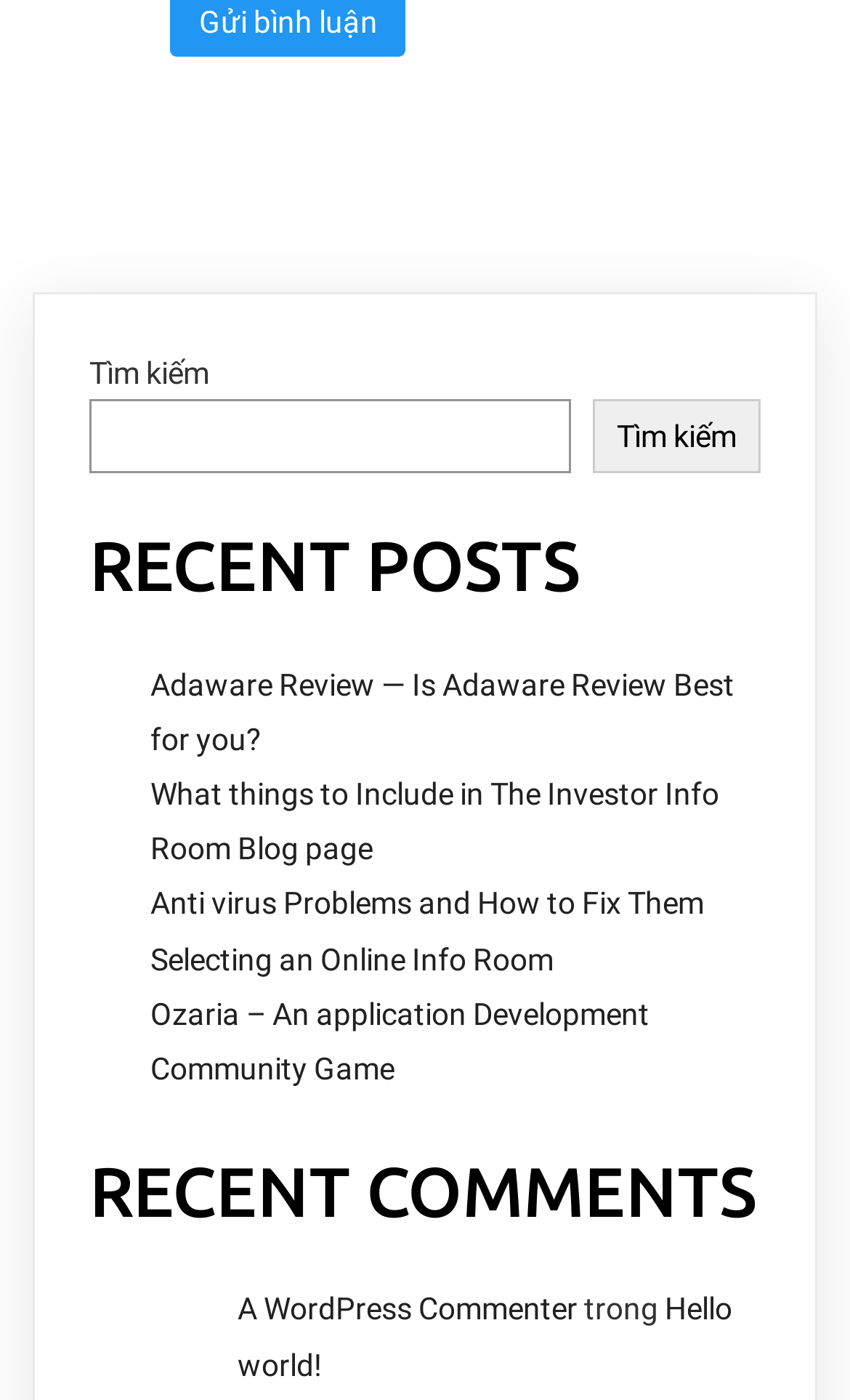Specify the bounding box coordinates of the area that needs to be clicked to achieve the following instruction: "check recent comments".

[0.105, 0.825, 0.895, 0.875]